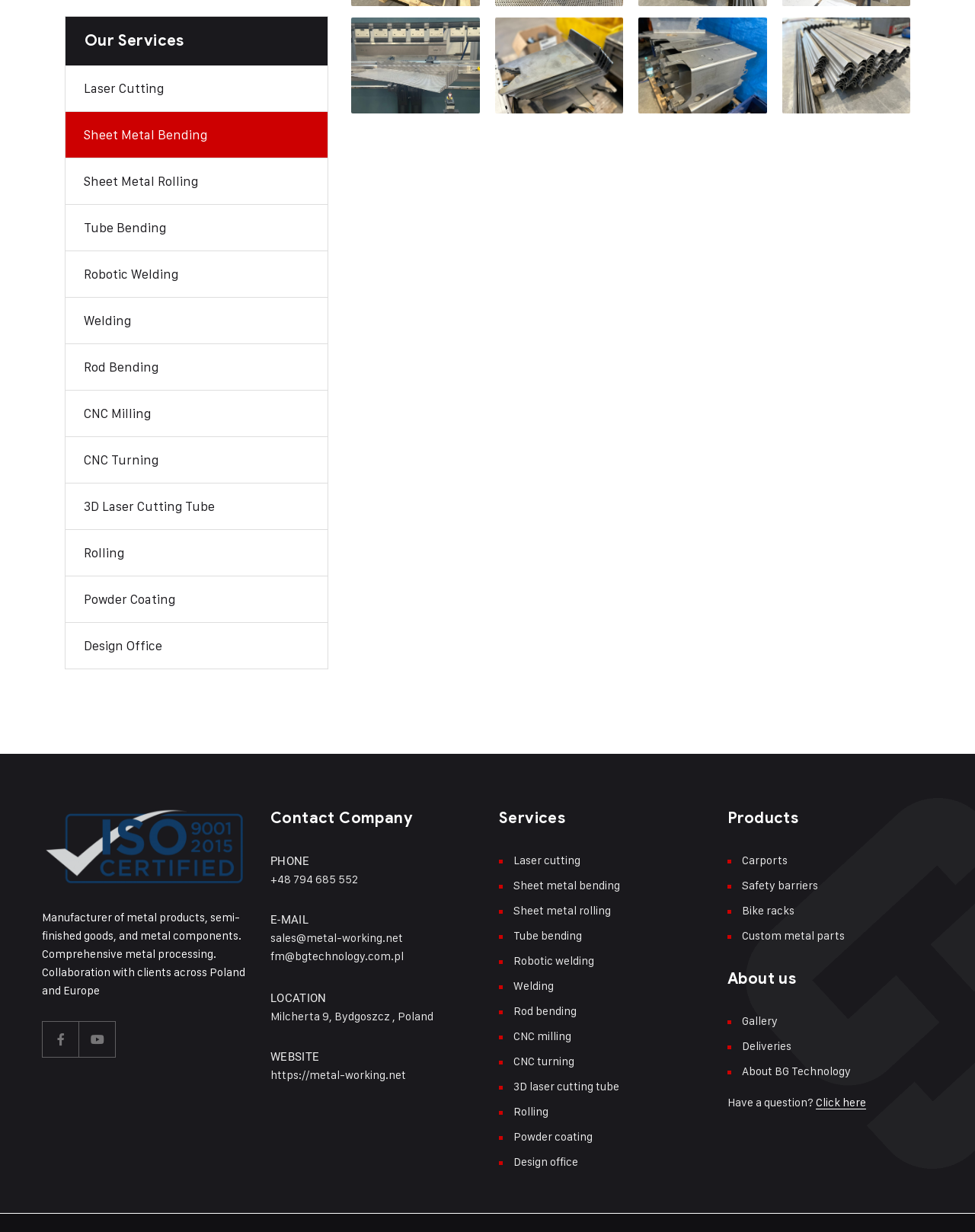Pinpoint the bounding box coordinates of the clickable element to carry out the following instruction: "Click on Laser Cutting."

[0.067, 0.053, 0.336, 0.091]